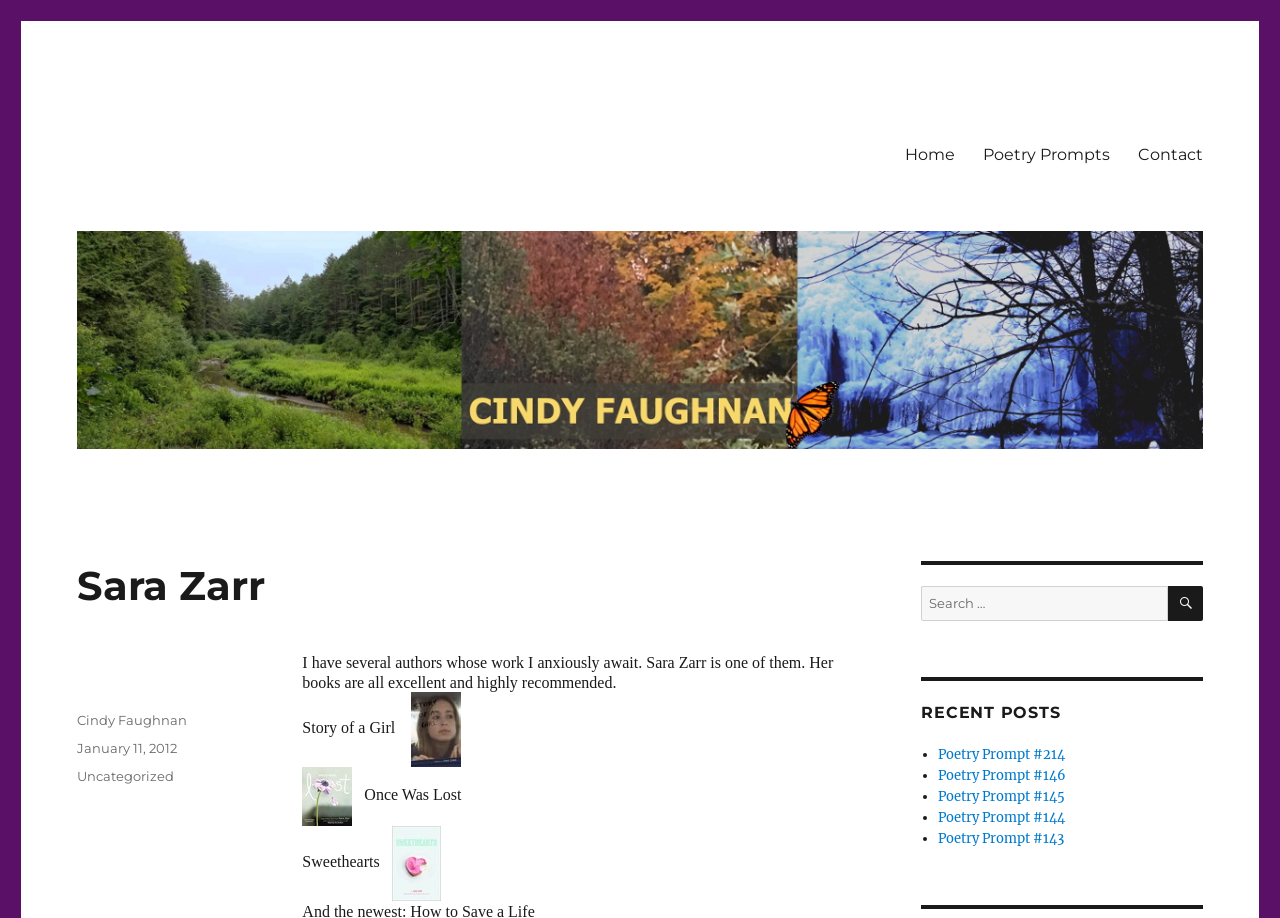Using the webpage screenshot and the element description January 11, 2012October 23, 2019, determine the bounding box coordinates. Specify the coordinates in the format (top-left x, top-left y, bottom-right x, bottom-right y) with values ranging from 0 to 1.

[0.06, 0.806, 0.138, 0.823]